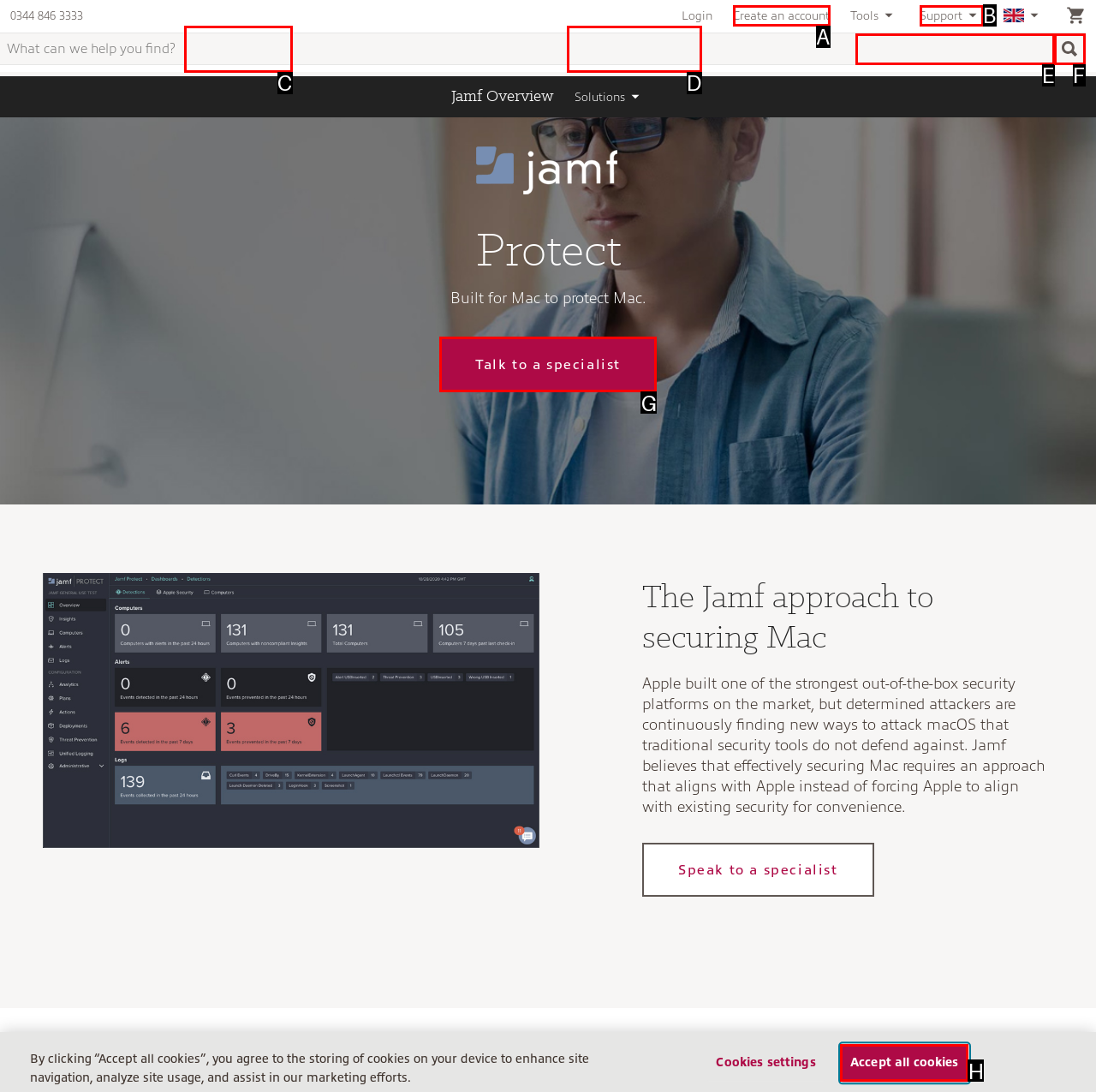Point out which HTML element you should click to fulfill the task: Enter username and password to log in.
Provide the option's letter from the given choices.

None